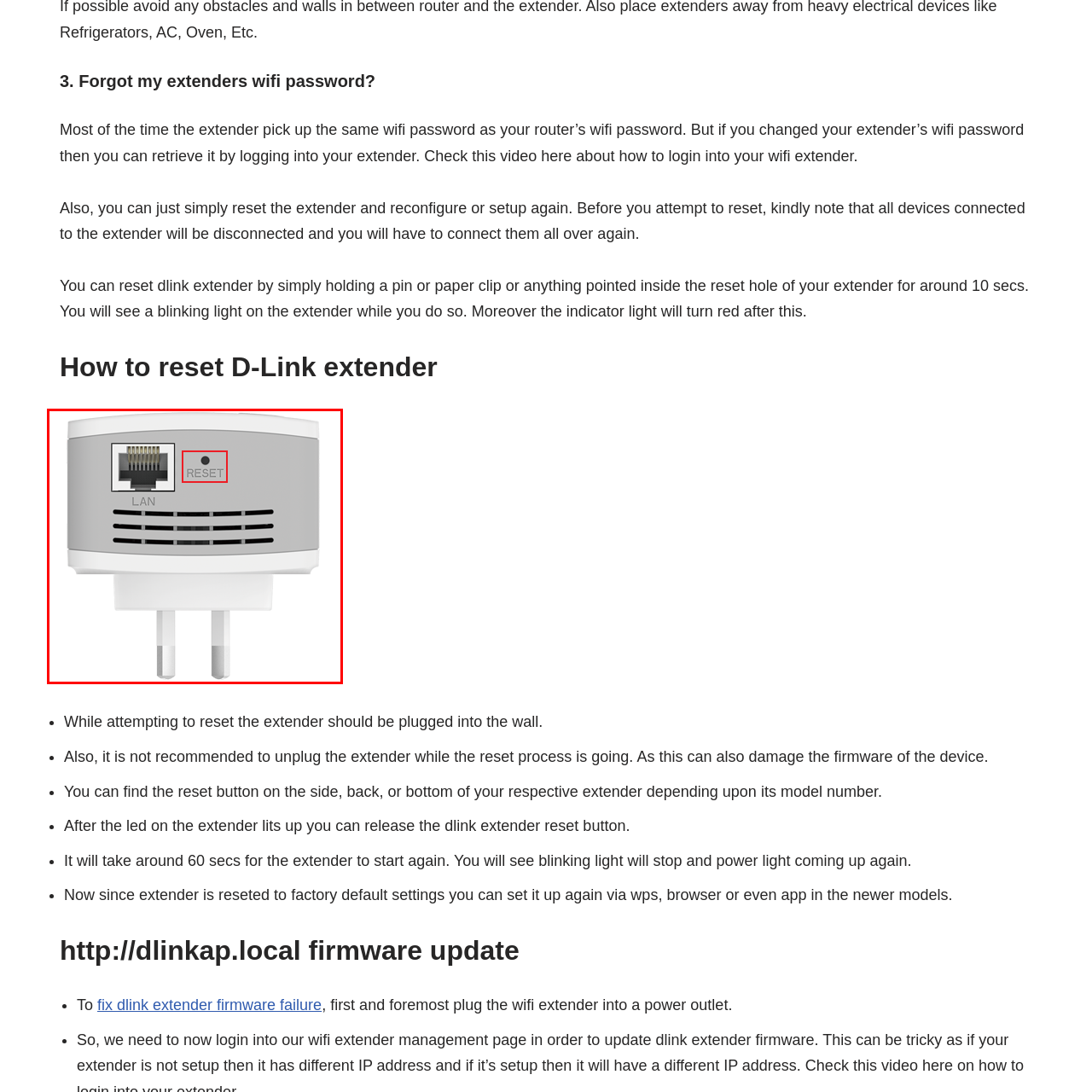Look at the image inside the red box and answer the question with a single word or phrase:
How long should the 'RESET' button be pressed?

10 seconds